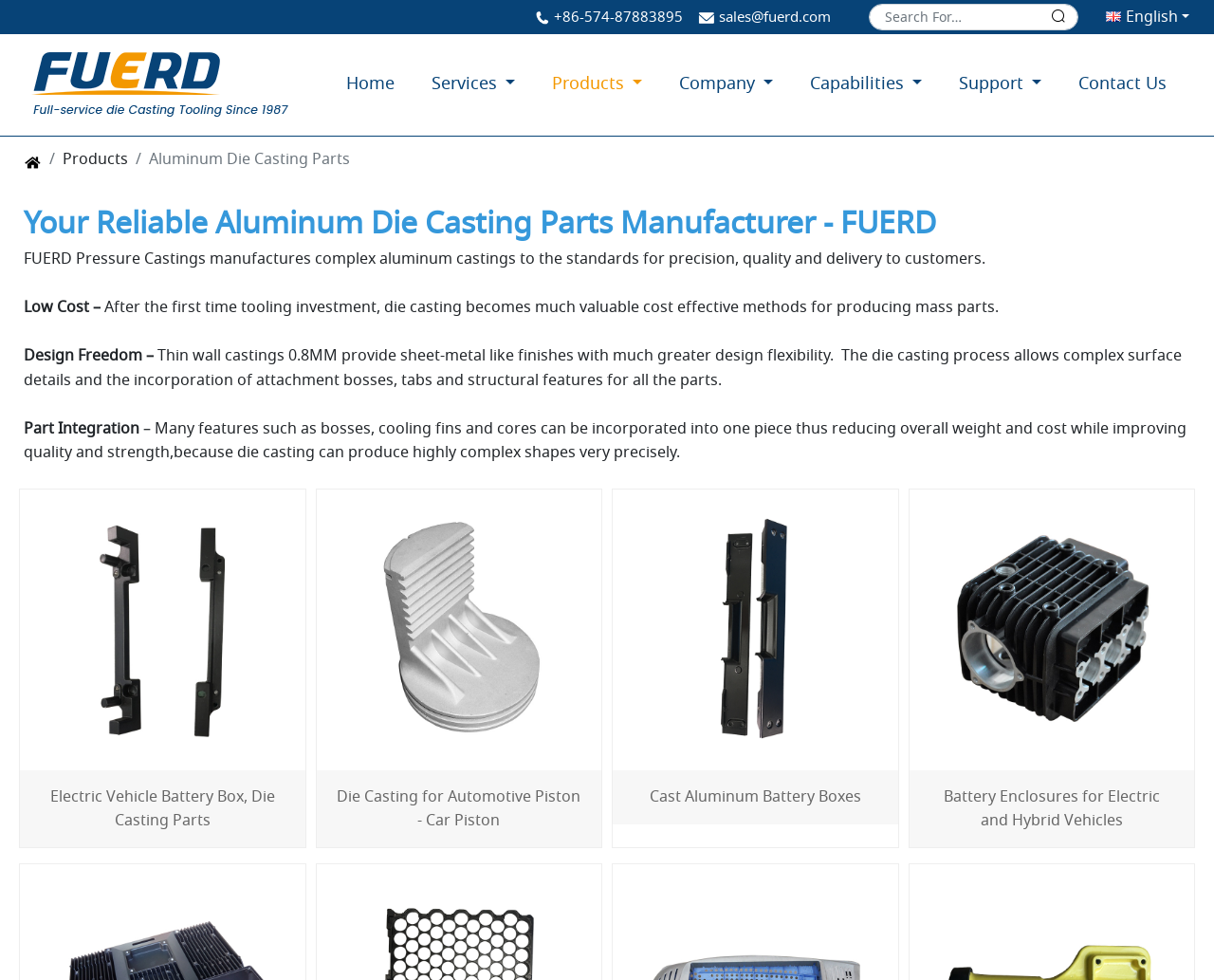Use a single word or phrase to answer the following:
What is the main product category of FUERD?

Aluminum Die Casting Parts